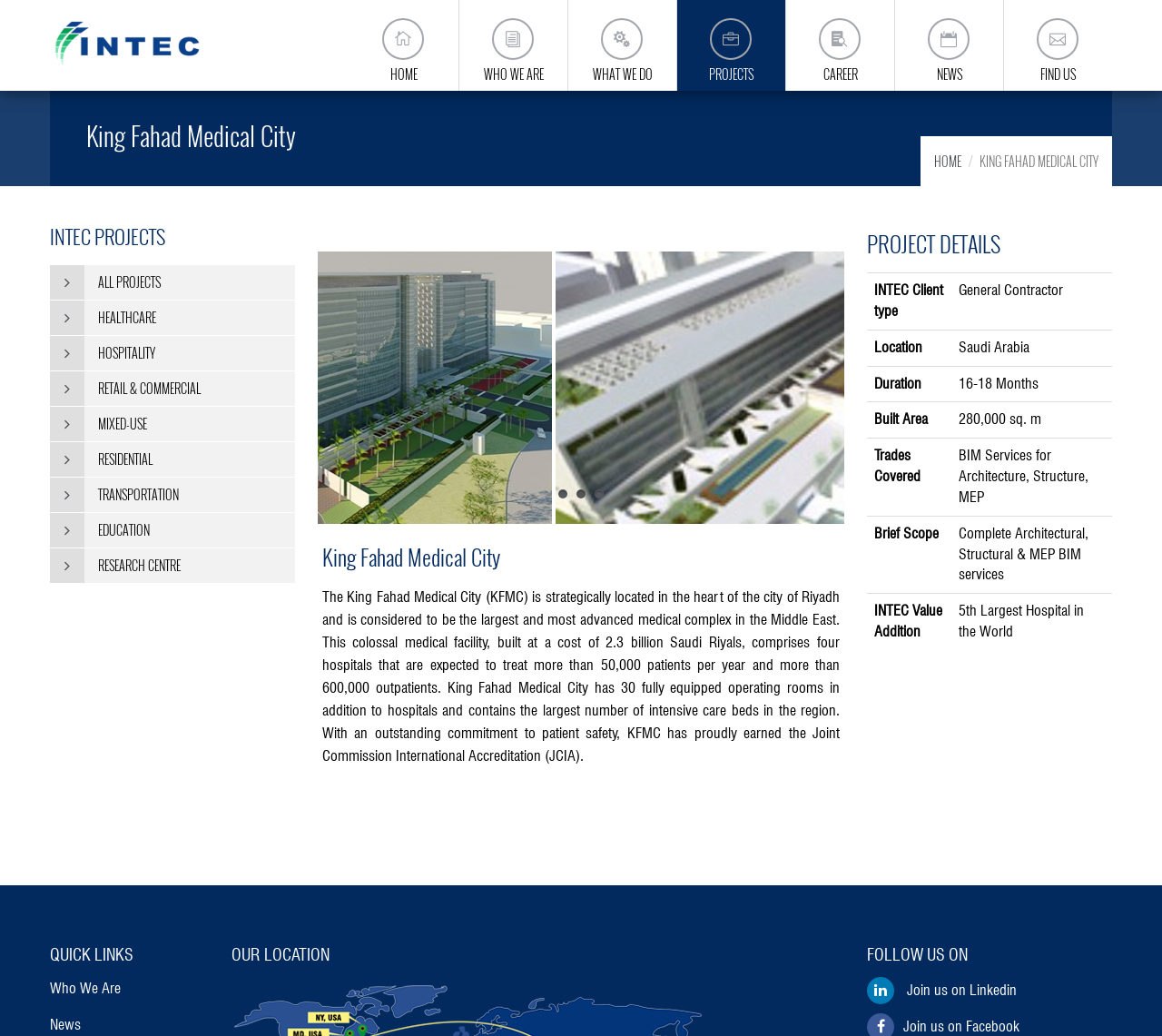What is the location of the King Fahad Medical City?
Identify the answer in the screenshot and reply with a single word or phrase.

Saudi Arabia